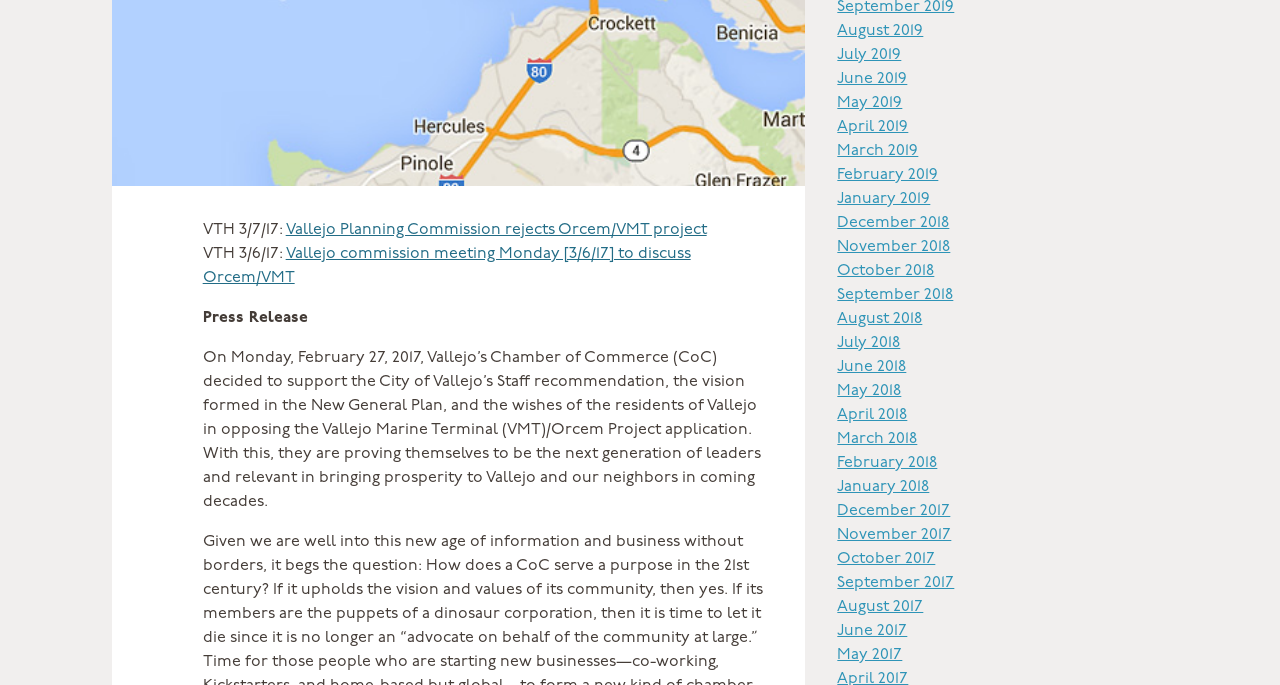What is the date of the Vallejo Planning Commission meeting?
Refer to the image and give a detailed answer to the question.

I found the answer by looking at the StaticText element with the OCR text 'VTH 3/6/17:' and the link element with the OCR text 'Vallejo commission meeting Monday [3/6/17] to discuss Orcem/VMT'. The date mentioned in both elements is Monday, 3/6/17.